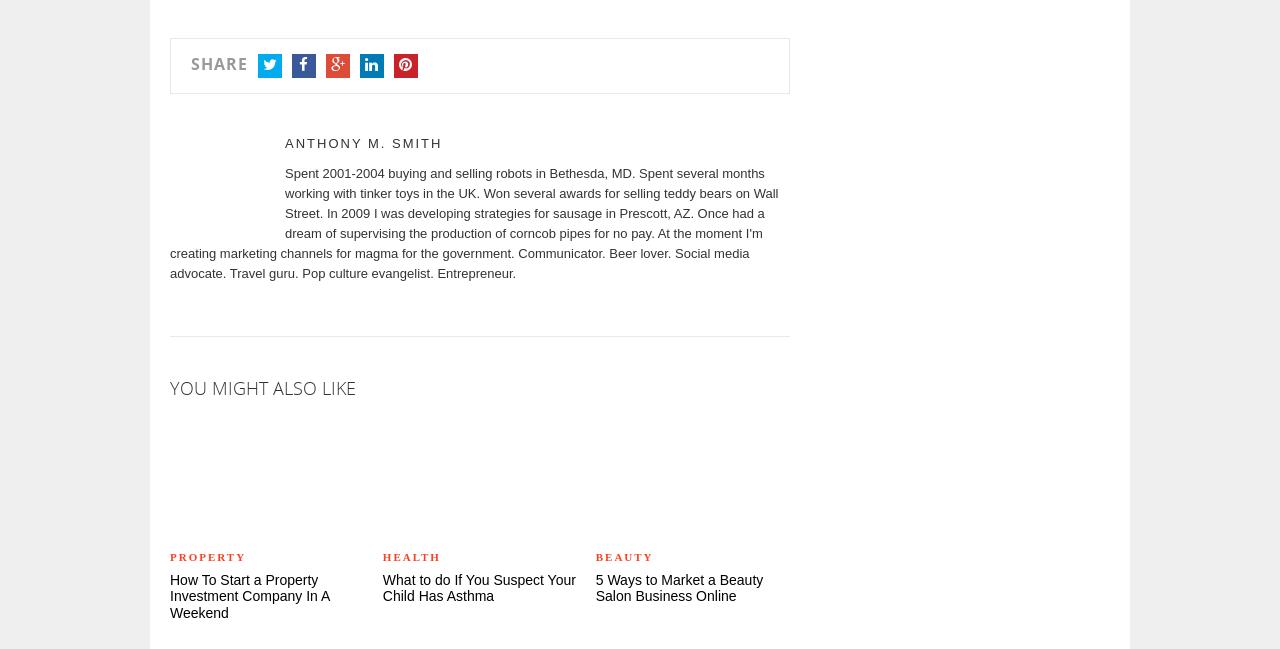Determine the bounding box coordinates of the section to be clicked to follow the instruction: "Read How To Start a Property Investment Company In A Weekend". The coordinates should be given as four float numbers between 0 and 1, formatted as [left, top, right, bottom].

[0.133, 0.648, 0.285, 0.842]